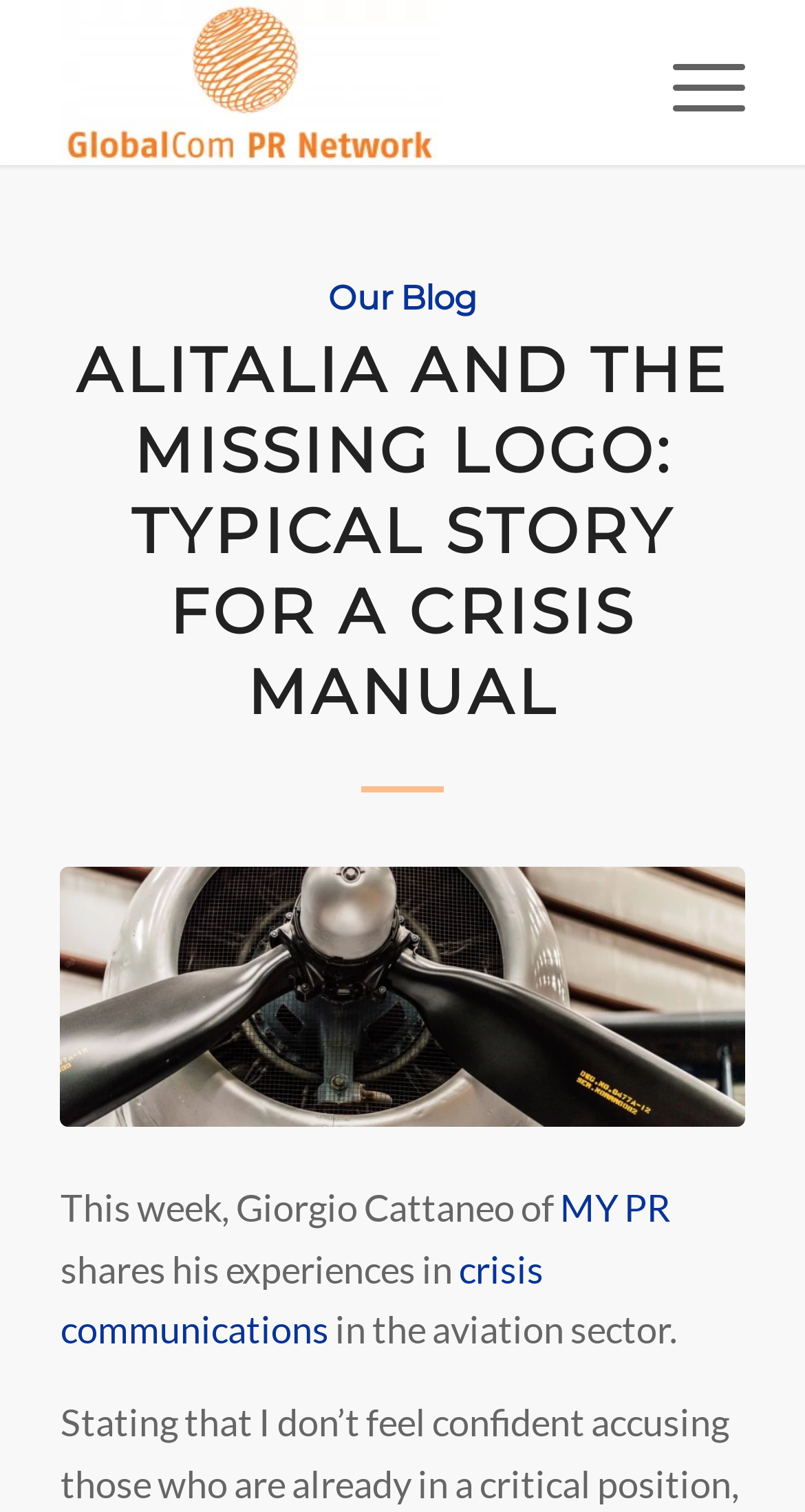Generate a thorough description of the webpage.

The webpage appears to be a blog post from the GlobalCom PR Network, with a title "Alitalia and the missing logo: typical story for a crisis manual". At the top left of the page, there is a logo of GlobalCom PR Network, which is an image linked to the network's homepage. Next to the logo, there is a menu link.

Below the menu, there is a header section that spans the entire width of the page. Within this section, there is a link to "Our Blog" on the left, and the title of the blog post "ALITALIA AND THE MISSING LOGO: TYPICAL STORY FOR A CRISIS MANUAL" in the center. The title is also a link.

On the left side of the page, there is a section dedicated to the blog post's category, "Aviation industry", which is represented by an image. Below this section, there is a paragraph of text that reads "This week, Giorgio Cattaneo of MY PR shares his experiences in crisis communications in the aviation sector." The text is broken into several elements, with "MY PR" and "crisis communications" being links. The text is positioned near the top of the page, with the "Aviation industry" image above it.